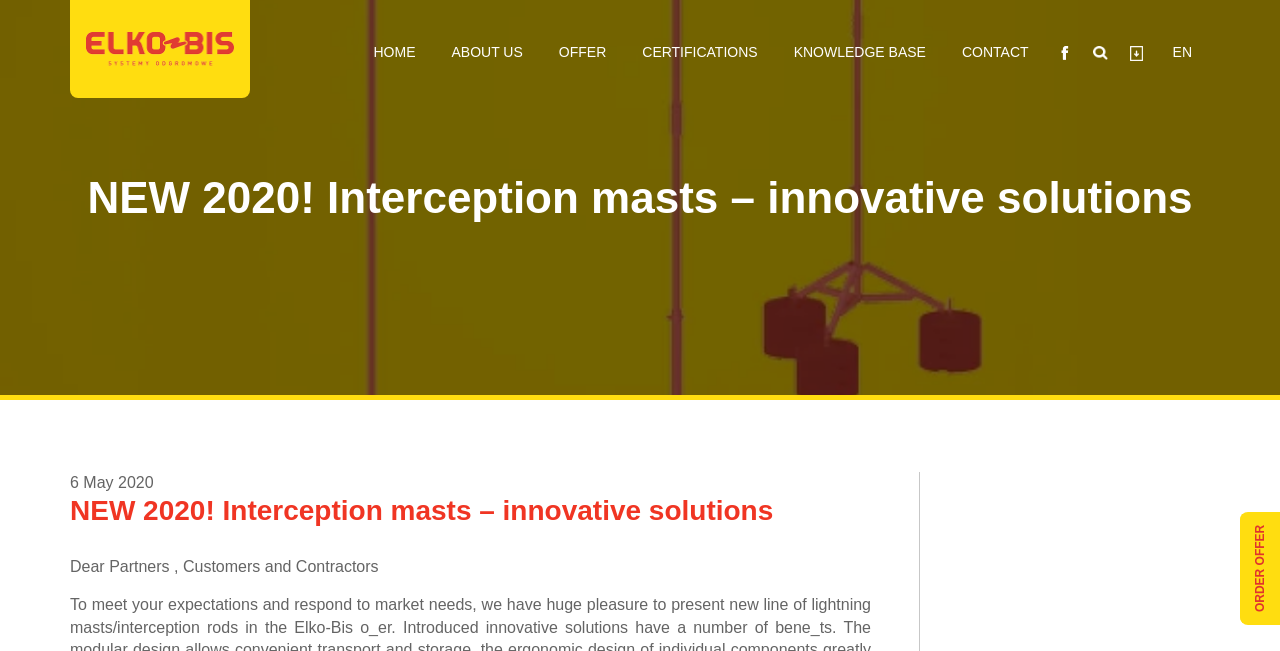Please identify the primary heading of the webpage and give its text content.

NEW 2020! Interception masts – innovative solutions